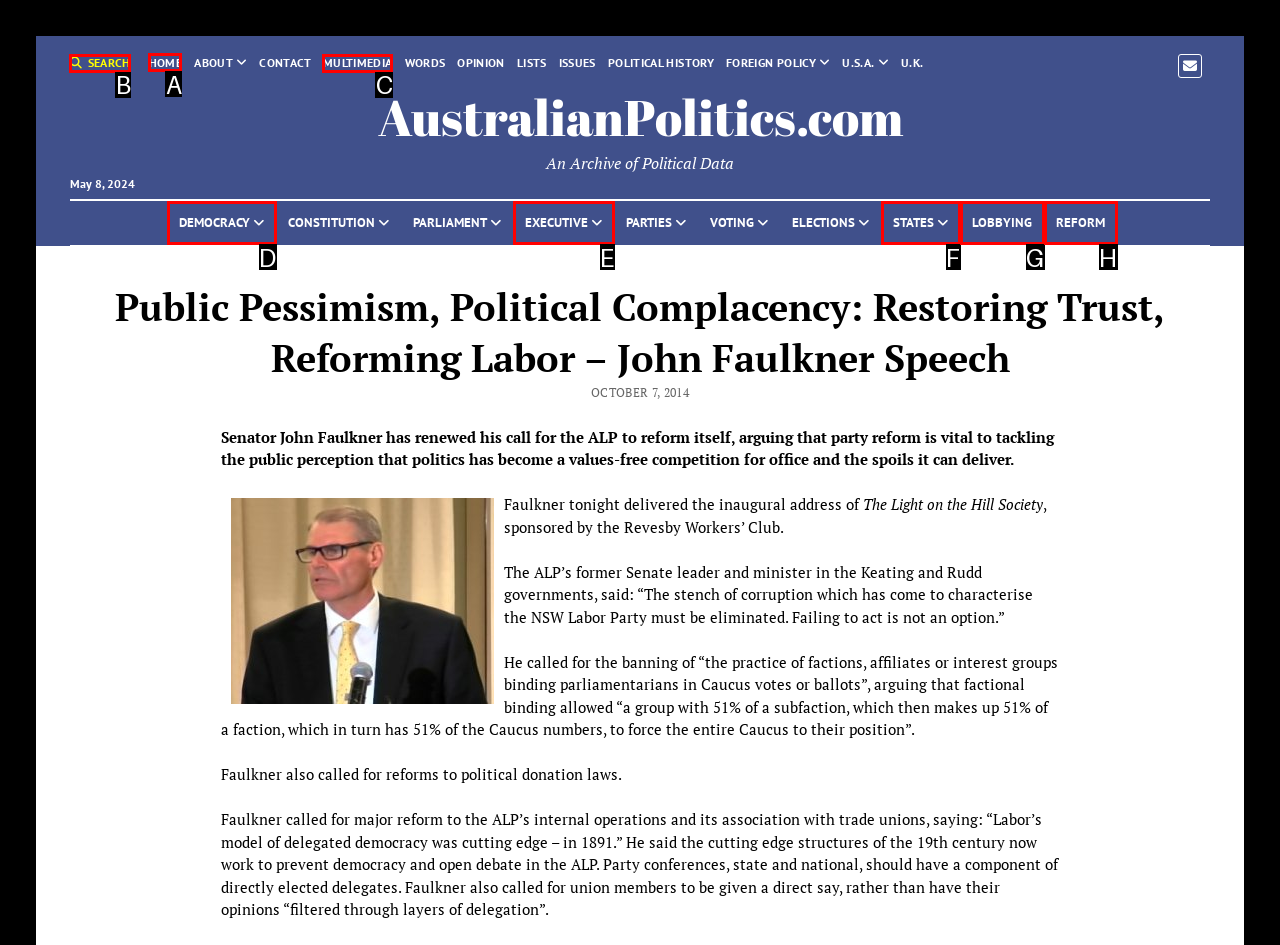Tell me which one HTML element you should click to complete the following task: Go to the home page
Answer with the option's letter from the given choices directly.

A